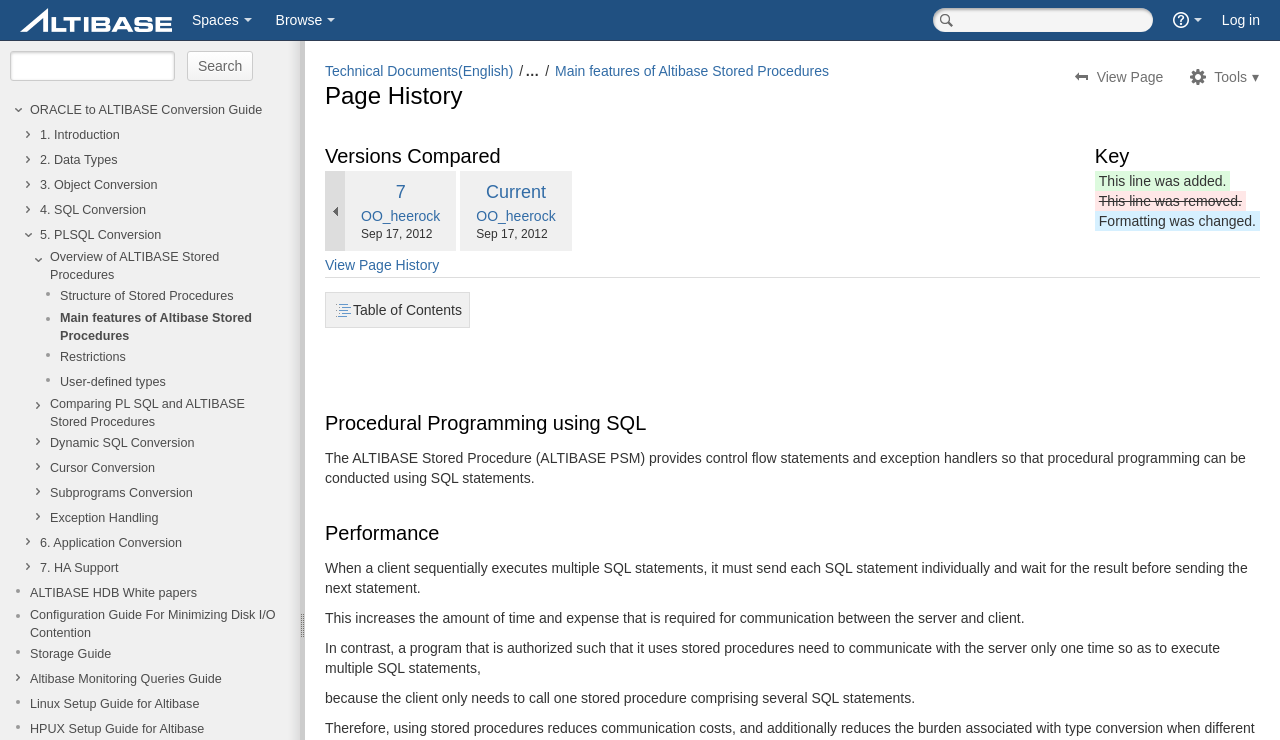Determine the bounding box coordinates for the UI element matching this description: "Dynamic SQL Conversion".

[0.039, 0.588, 0.152, 0.612]